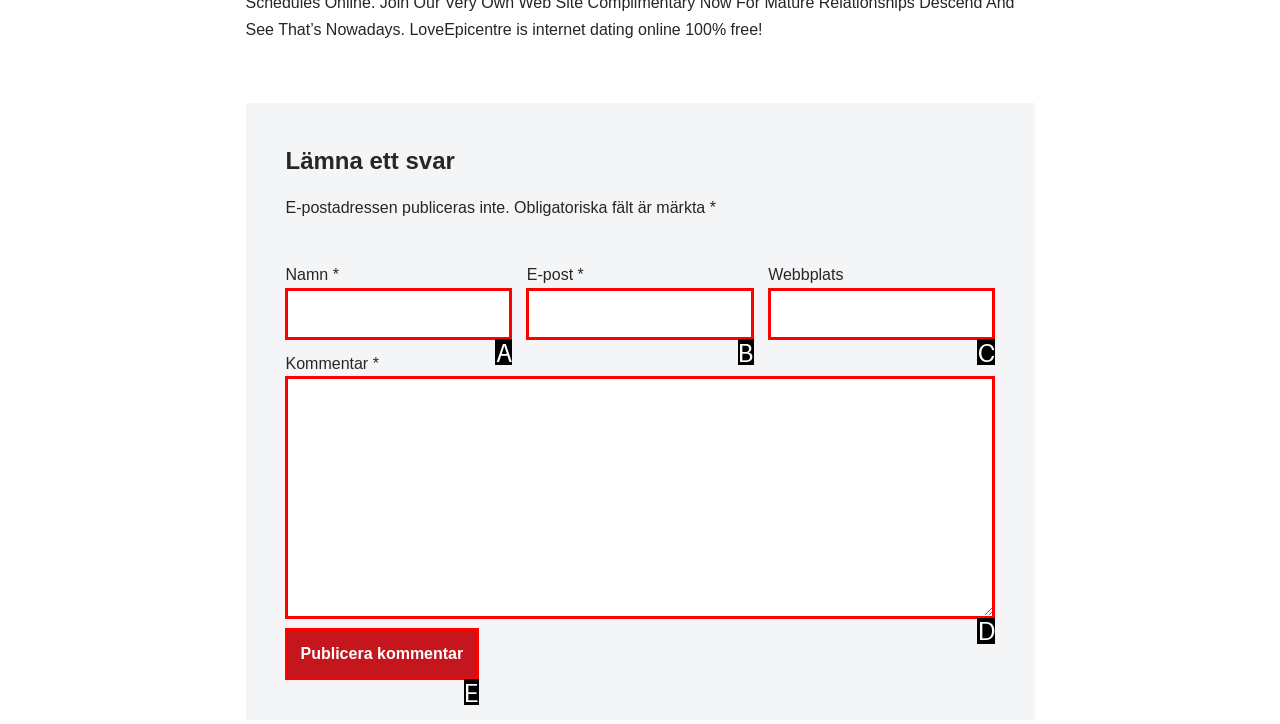Given the description: parent_node: Namn * name="author", pick the option that matches best and answer with the corresponding letter directly.

A